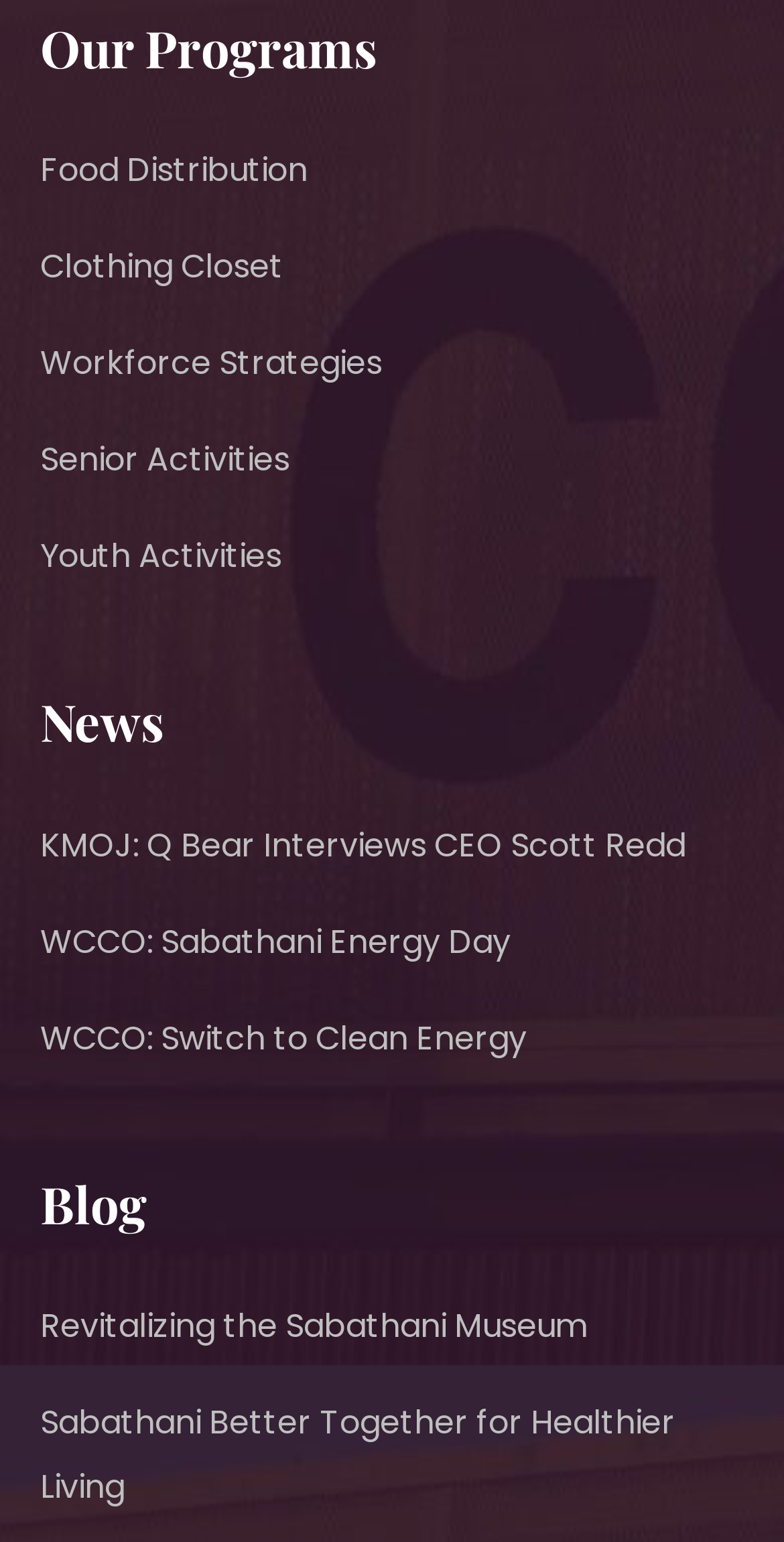How many blog posts are listed?
Refer to the image and give a detailed answer to the question.

I counted the number of links under the 'Blog' heading, which are 'Revitalizing the Sabathani Museum' and 'Sabathani Better Together for Healthier Living', and there are 2 in total.